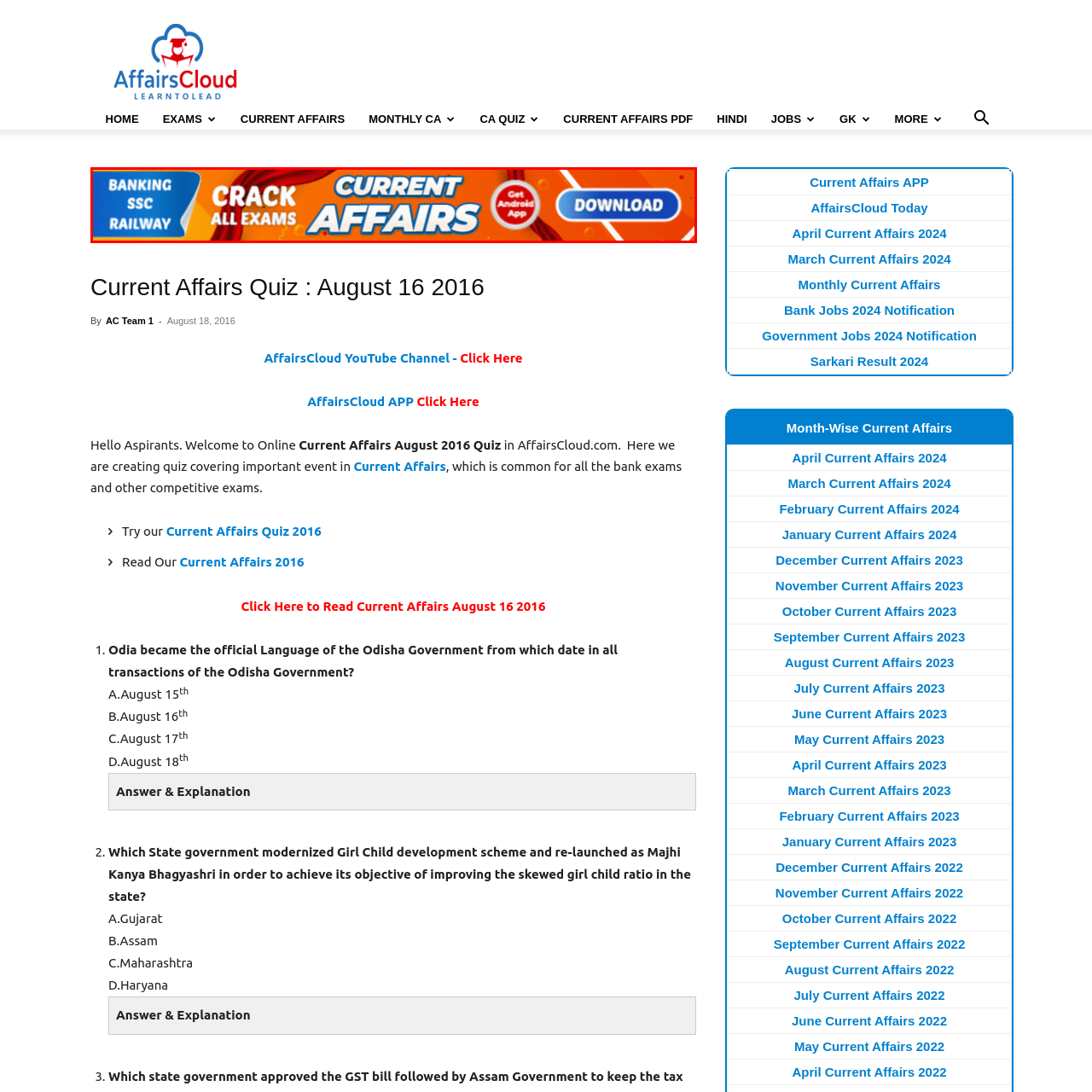Provide an in-depth caption for the picture enclosed by the red frame.

The image is a vibrant promotional banner for the "Current Affairs" section of AffairsCloud.com, designed to attract attention to their educational resources. It features bold, eye-catching text that reads "CRACK CURRENT AFFAIRS" in a striking blue font against an orange background, emphasizing its connection to various competitive exams such as banking, SSC, and railway. The banner also includes a prominent call to action with a blue button that states "DOWNLOAD", encouraging users to access their mobile application for on-the-go learning. Wrapping around the left side is a red ribbon-like graphic, adding a dynamic feel to the design, making it visually appealing and informative for potential users looking to enhance their current affairs knowledge.